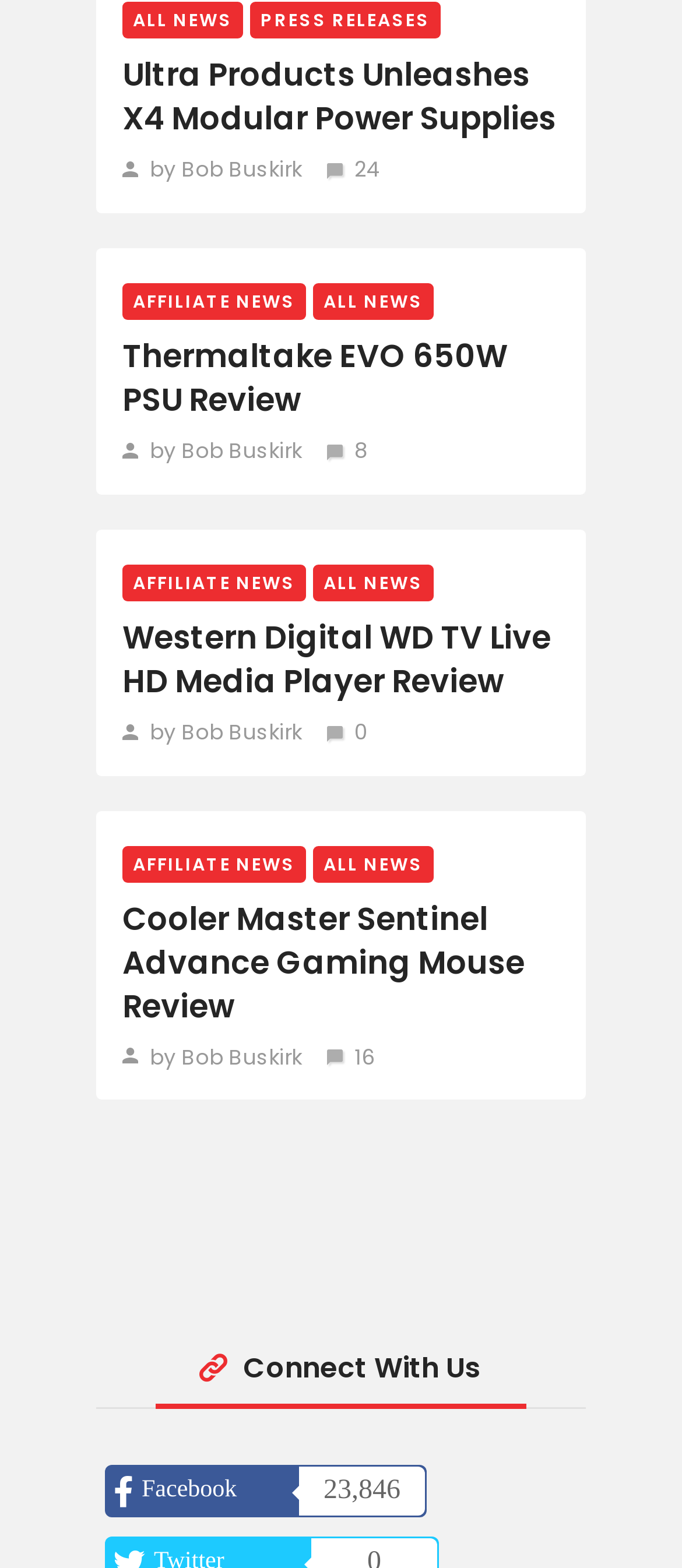Please find and report the bounding box coordinates of the element to click in order to perform the following action: "Follow on Facebook". The coordinates should be expressed as four float numbers between 0 and 1, in the format [left, top, right, bottom].

[0.154, 0.934, 0.626, 0.967]